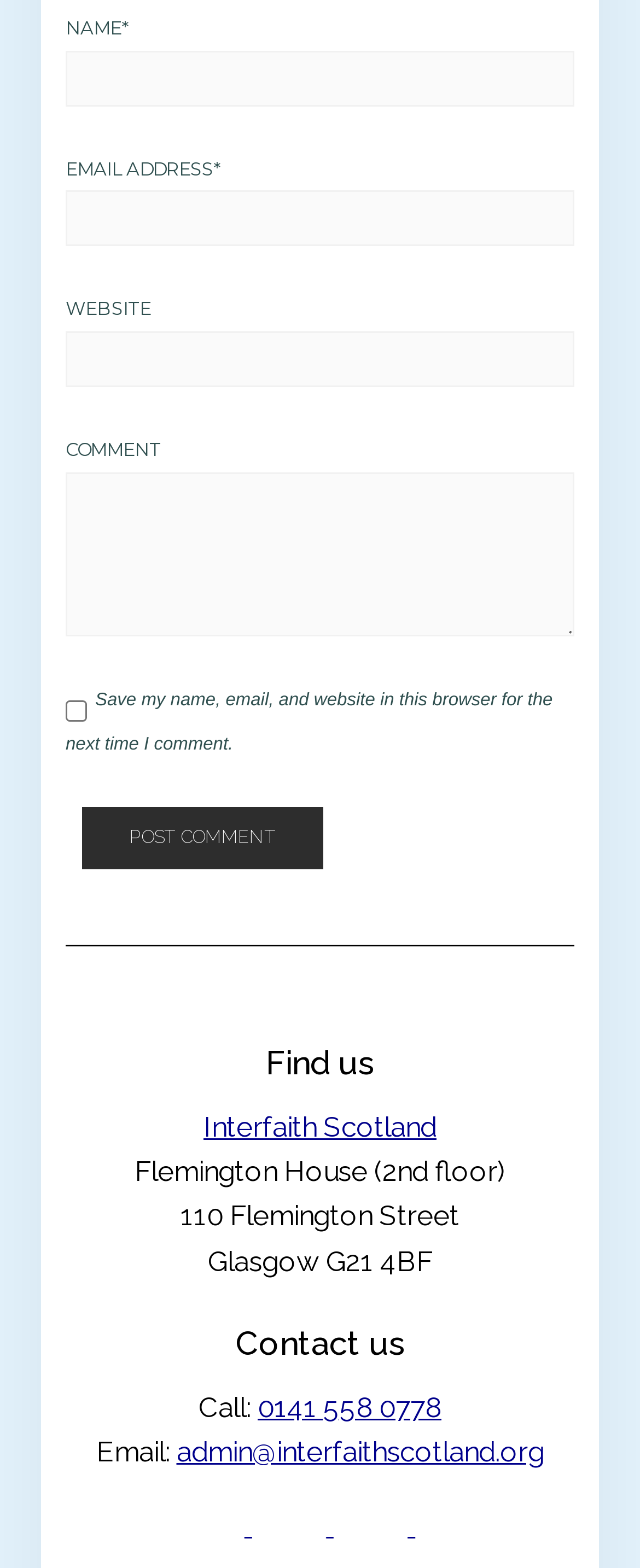How many social media links are available?
Carefully examine the image and provide a detailed answer to the question.

The webpage provides links to four social media platforms: Facebook, Twitter, Instagram, and YouTube. These links are located at the bottom of the page and are accompanied by their respective logos.